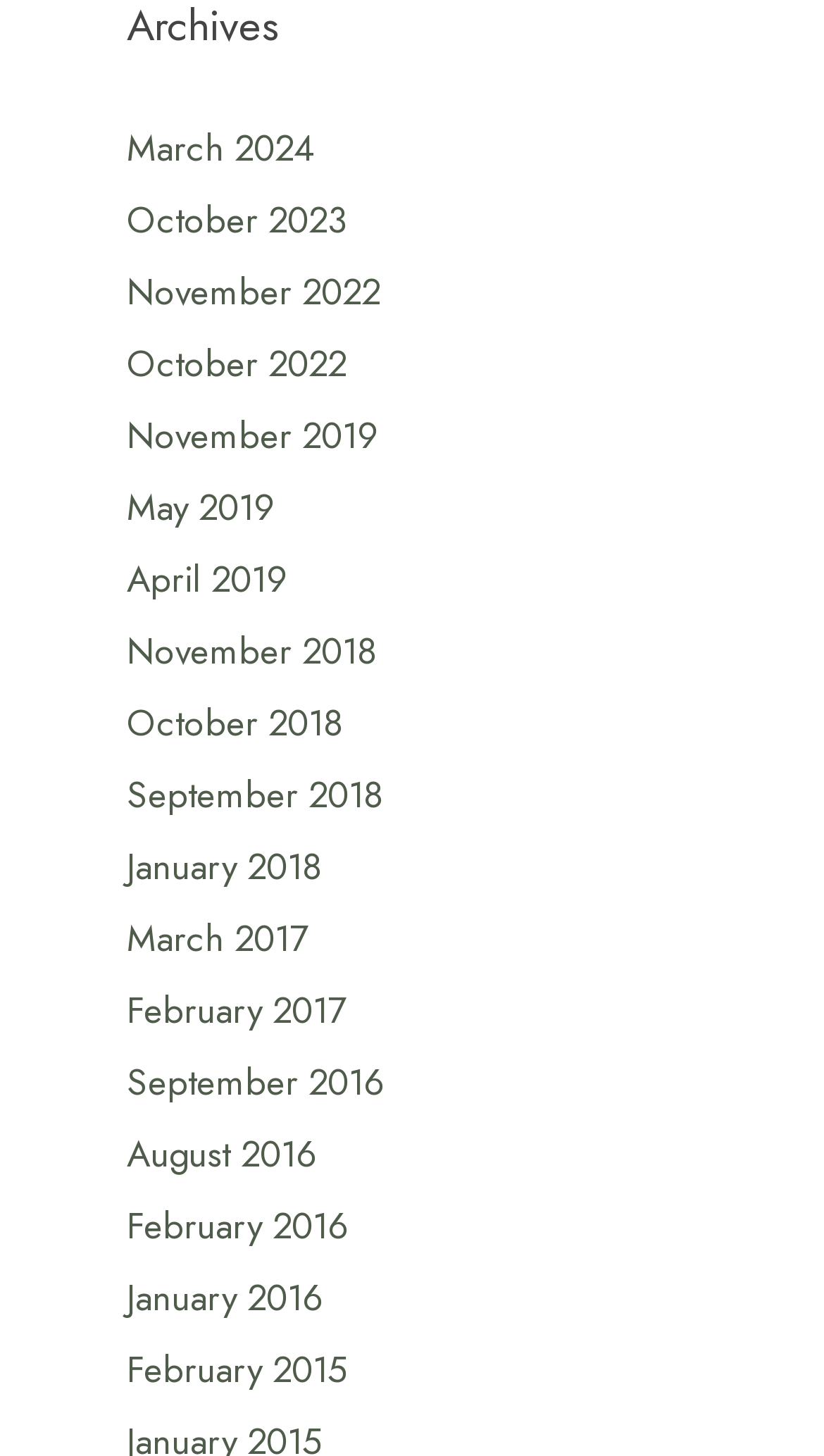Determine the bounding box coordinates of the clickable region to execute the instruction: "view January 2018". The coordinates should be four float numbers between 0 and 1, denoted as [left, top, right, bottom].

[0.154, 0.578, 0.39, 0.613]